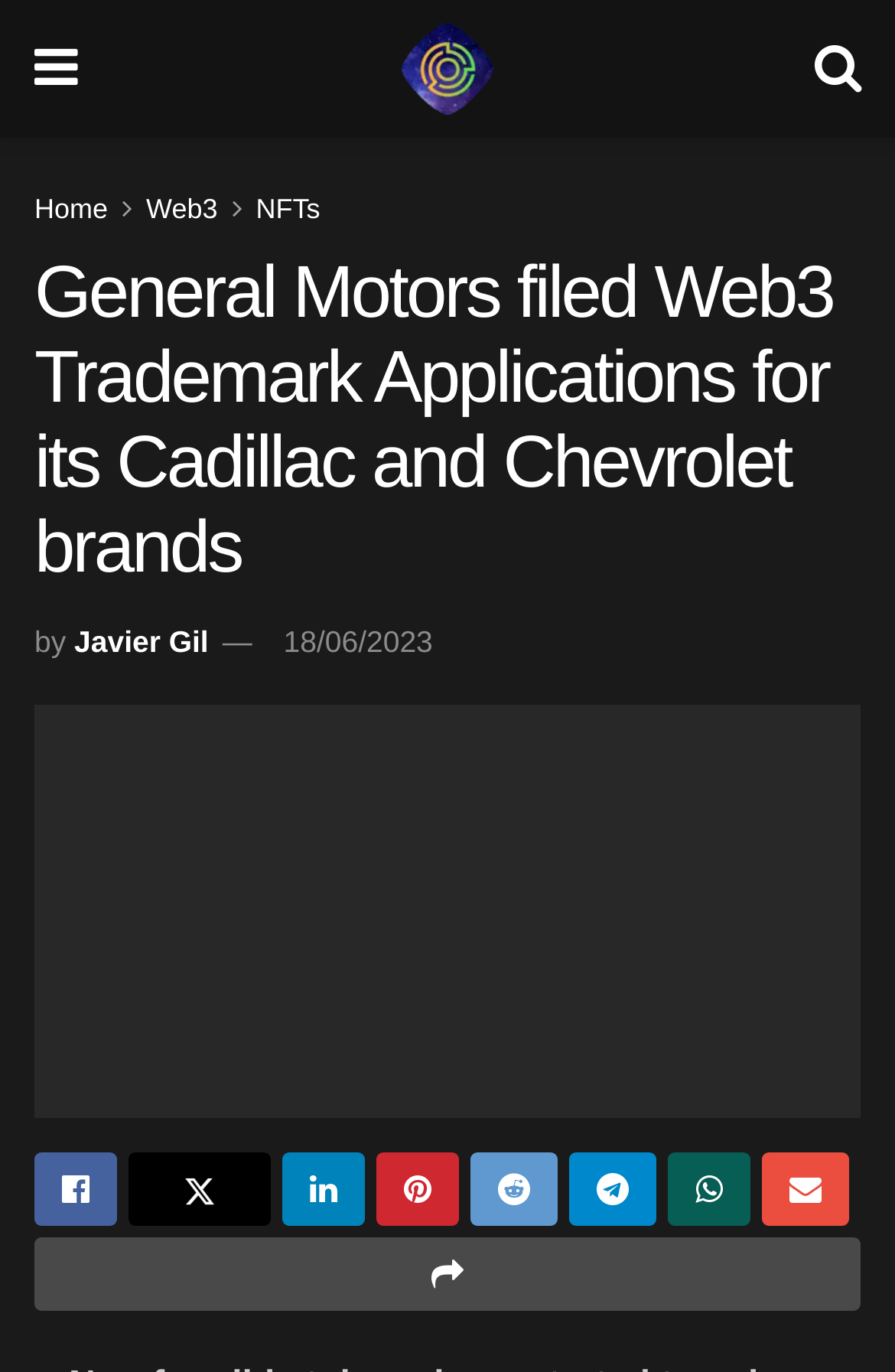Can you look at the image and give a comprehensive answer to the question:
How many main navigation links are there at the top of the page?

I counted the number of links at the top of the page, excluding the logo and other non-navigation links, and found 3 main navigation links: Home, Web3, and NFTs.